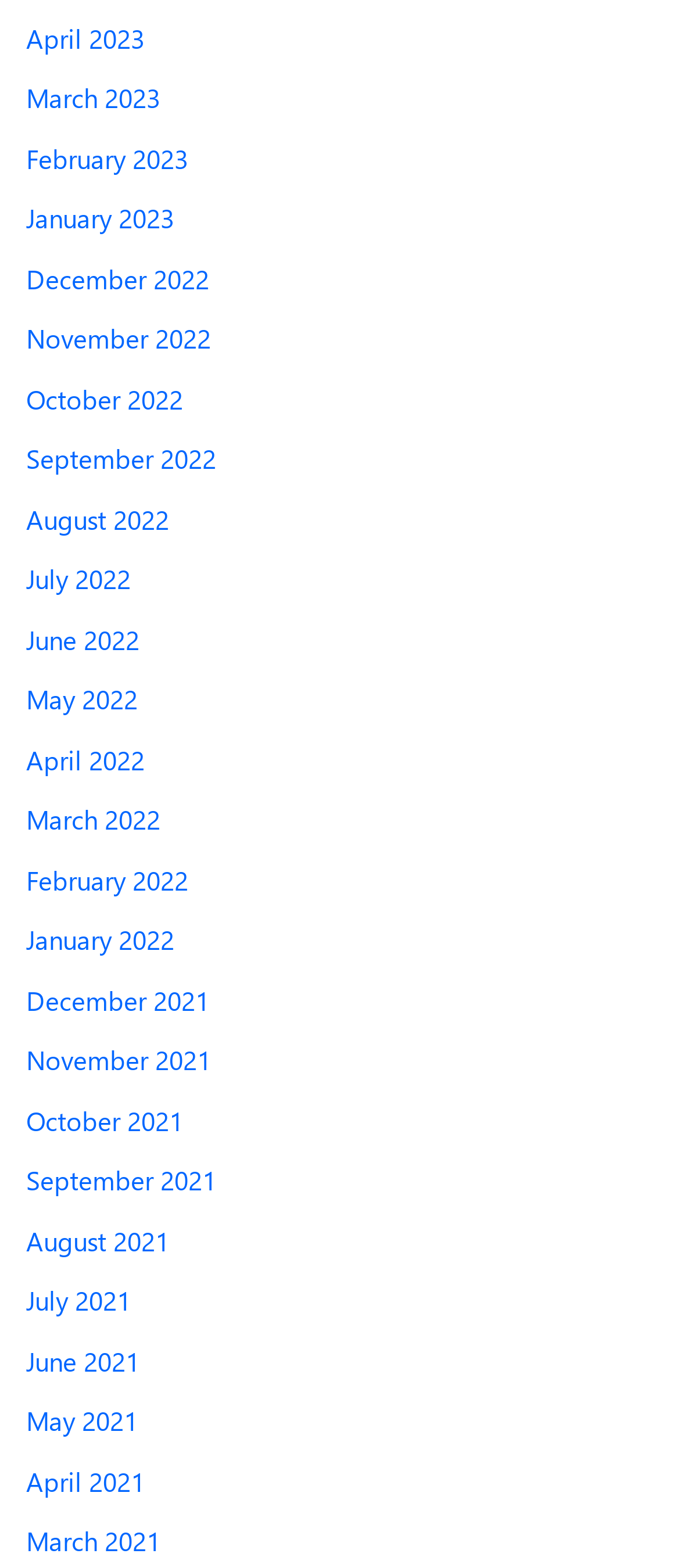Provide a short answer to the following question with just one word or phrase: Are the links evenly spaced?

No